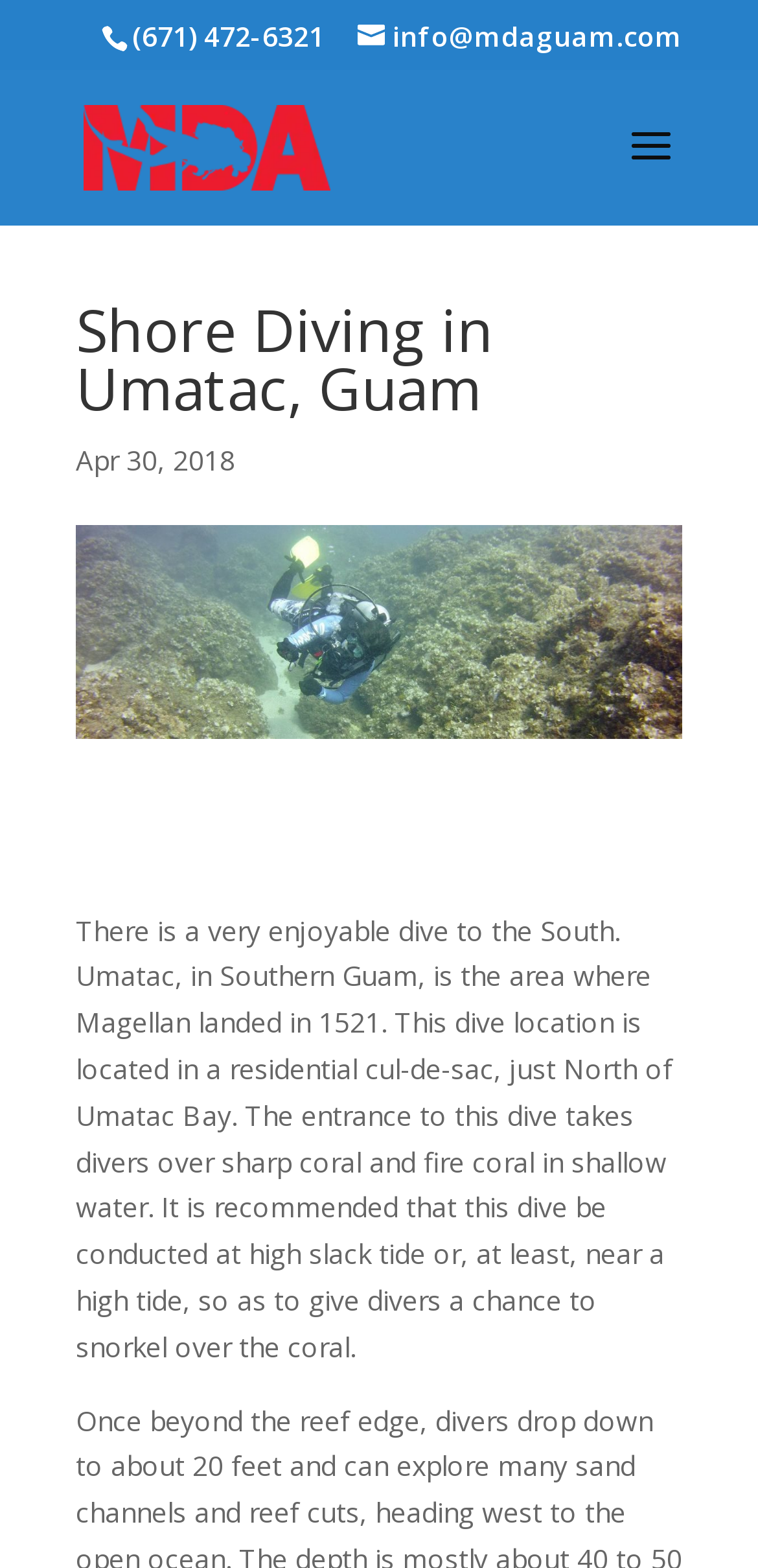What is the email address on the webpage?
Analyze the screenshot and provide a detailed answer to the question.

I found the email address by looking at the link element with the bounding box coordinates [0.472, 0.011, 0.9, 0.034], which contains the text 'info@mdaguam.com'.